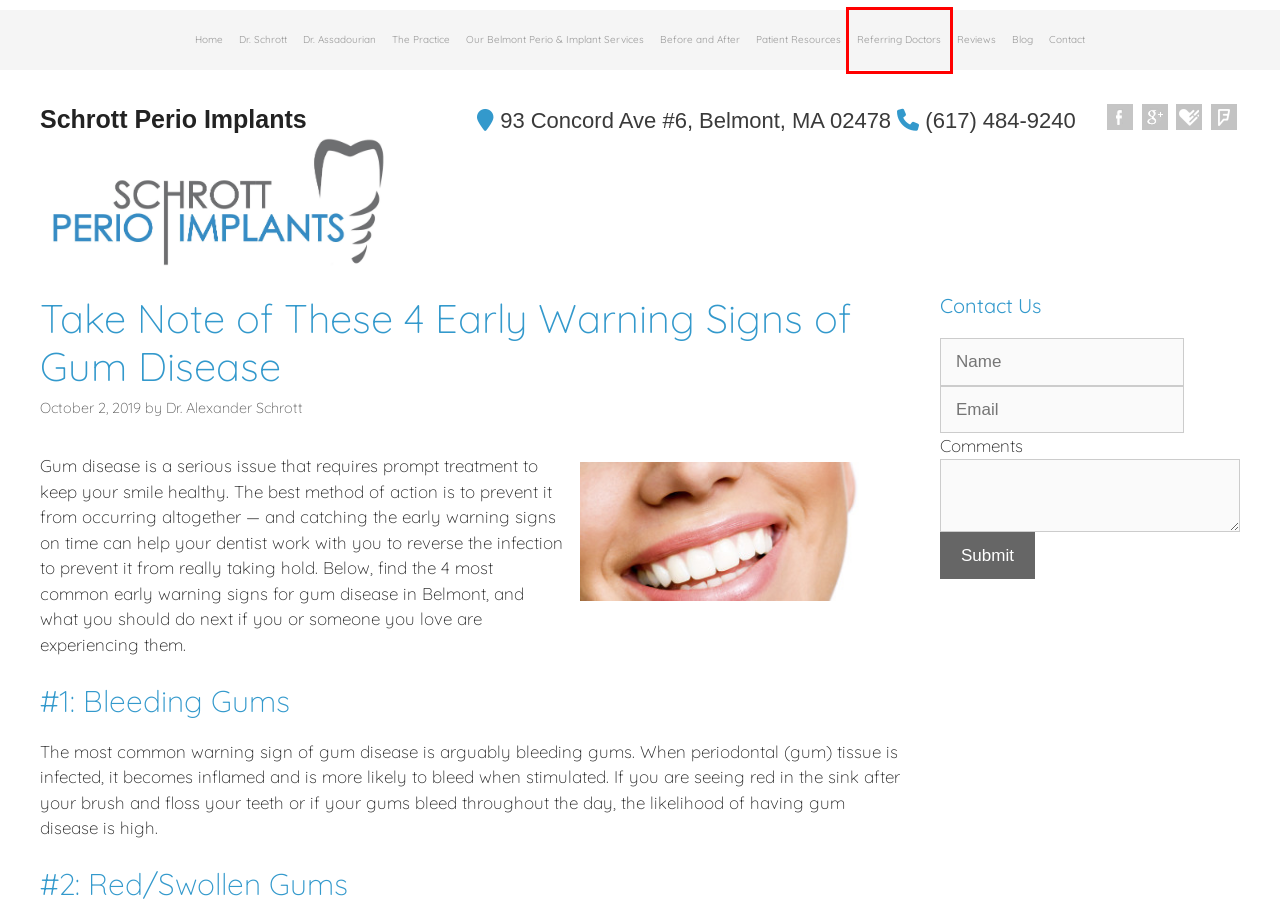A screenshot of a webpage is given, featuring a red bounding box around a UI element. Please choose the webpage description that best aligns with the new webpage after clicking the element in the bounding box. These are the descriptions:
A. Schrott Perio Implants - Belmont Center - Belmont, MA
B. Before and After | Schrott Perio Implants in Belmont, MA
C. Periodontist in Belmont, MA | Schrott Perio Implants
D. Dr. Alexander Schrott | Schrott Perio Implants in Belmont, MA
E. Blog | Schrott Perio Implants in Belmont, MA
F. Referring Doctors | Schrott Perio Implants in Belmont, MA
G. Dr. Meghrik Assadourian | Schrott Perio Implants in Belmont, MA
H. Patient Reviews | Schrott Perio Implants in Belmont, MA

F